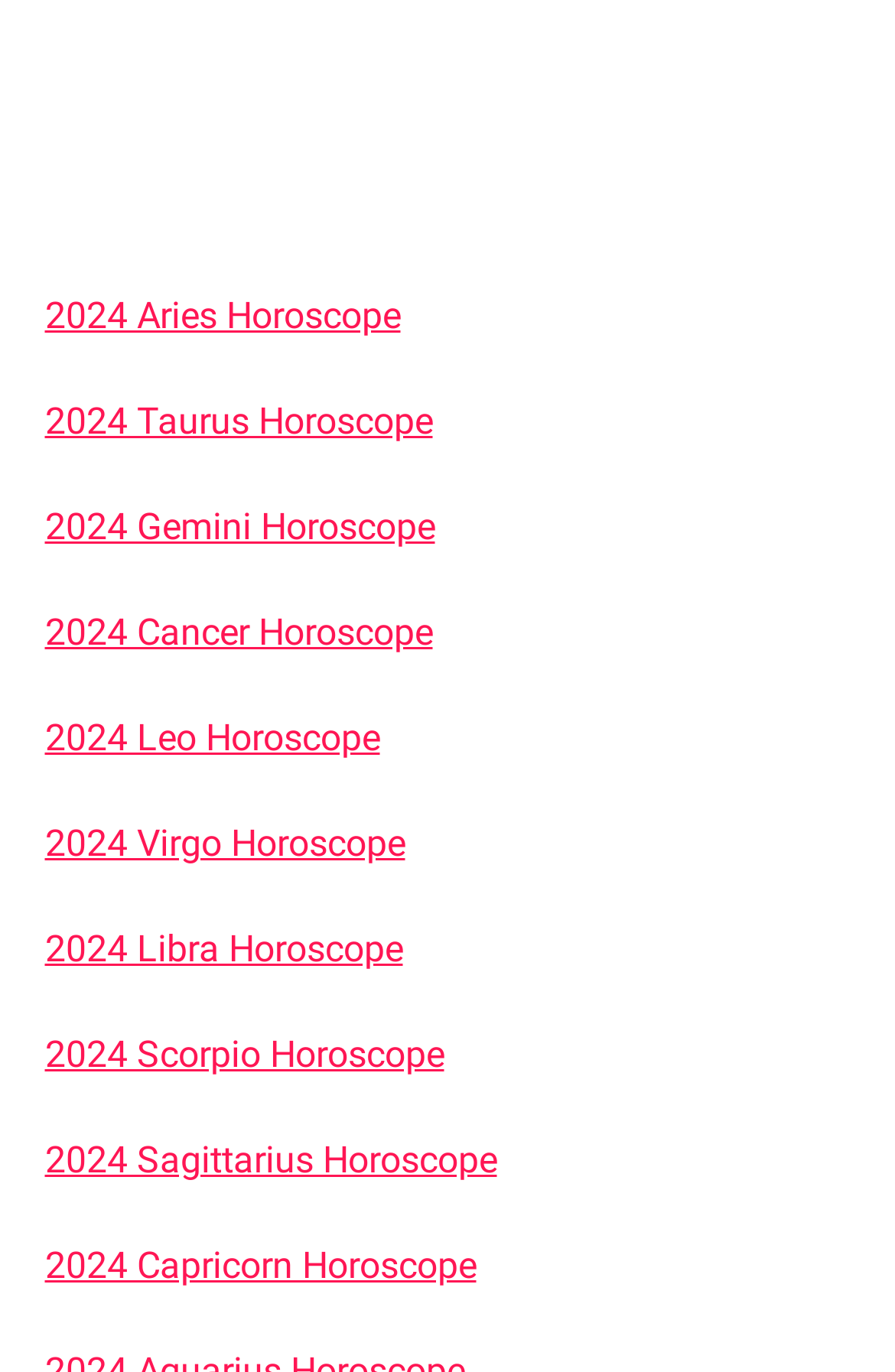Could you provide the bounding box coordinates for the portion of the screen to click to complete this instruction: "view 2024 Gemini Horoscope"?

[0.05, 0.368, 0.486, 0.4]